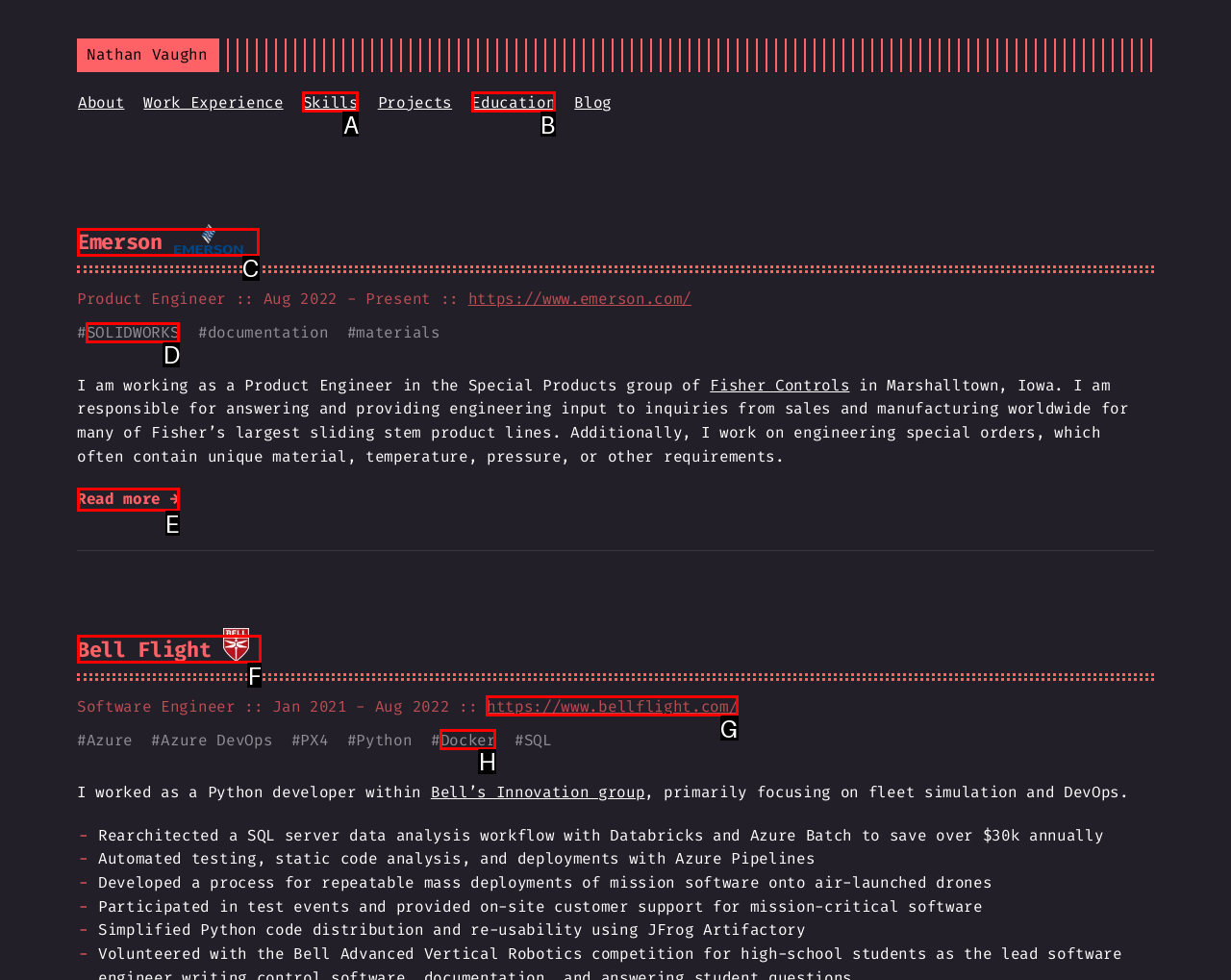Identify the matching UI element based on the description: Bell Flight
Reply with the letter from the available choices.

F